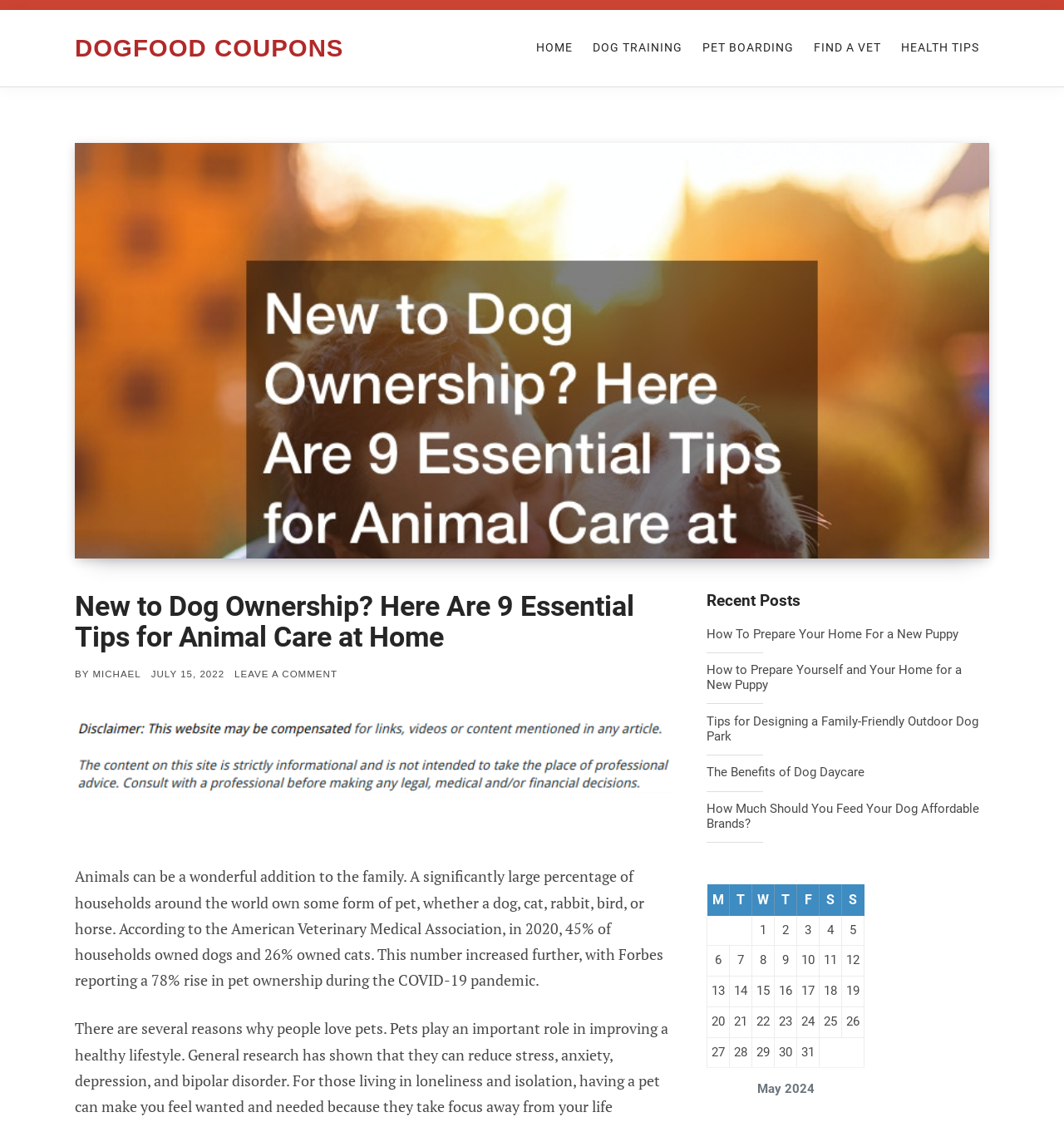Determine the bounding box coordinates for the region that must be clicked to execute the following instruction: "Click on the 'How To Prepare Your Home For a New Puppy' link".

[0.664, 0.559, 0.93, 0.572]